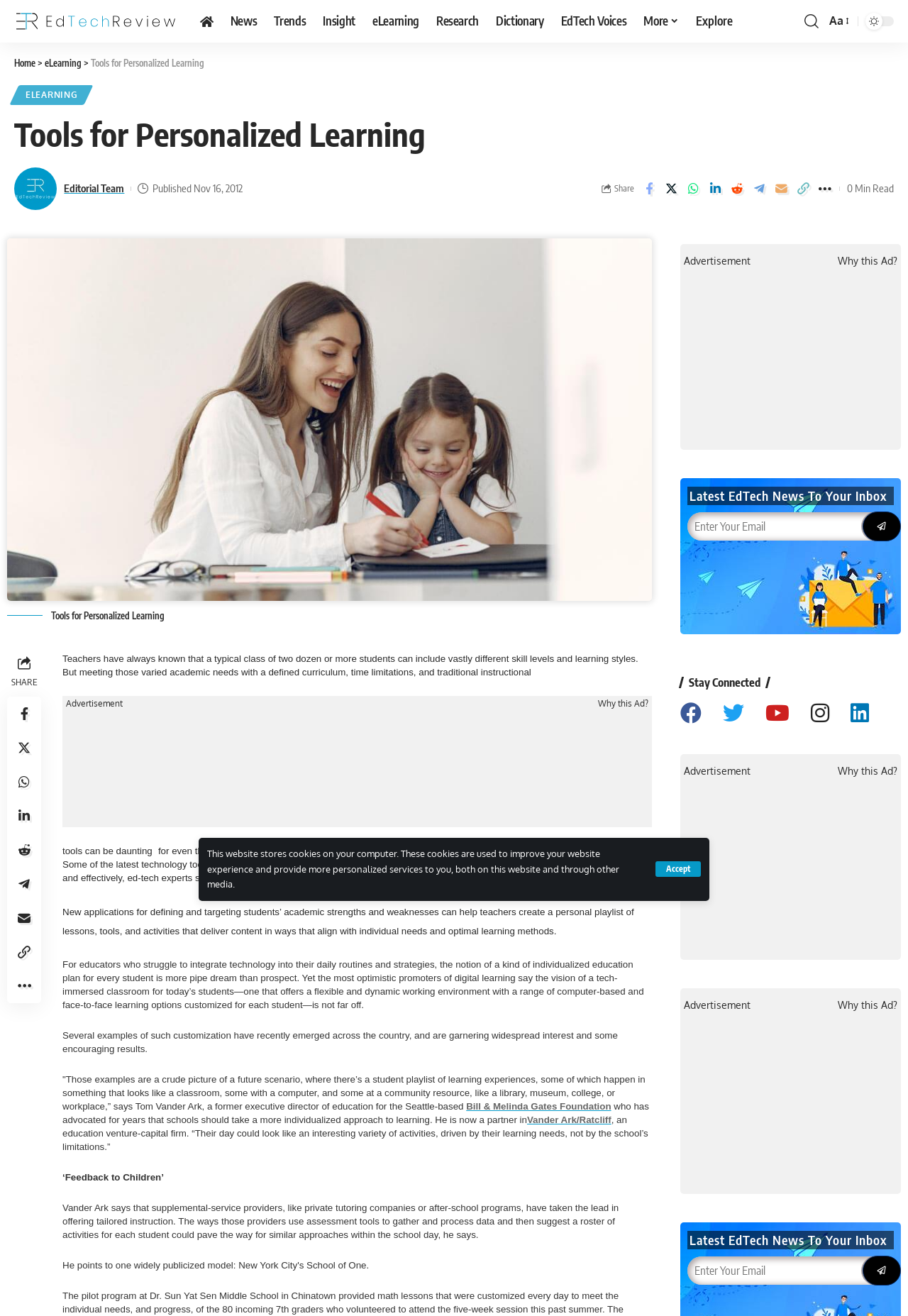Locate the UI element described by Vander Ark/Ratcliff in the provided webpage screenshot. Return the bounding box coordinates in the format (top-left x, top-left y, bottom-right x, bottom-right y), ensuring all values are between 0 and 1.

[0.58, 0.847, 0.673, 0.855]